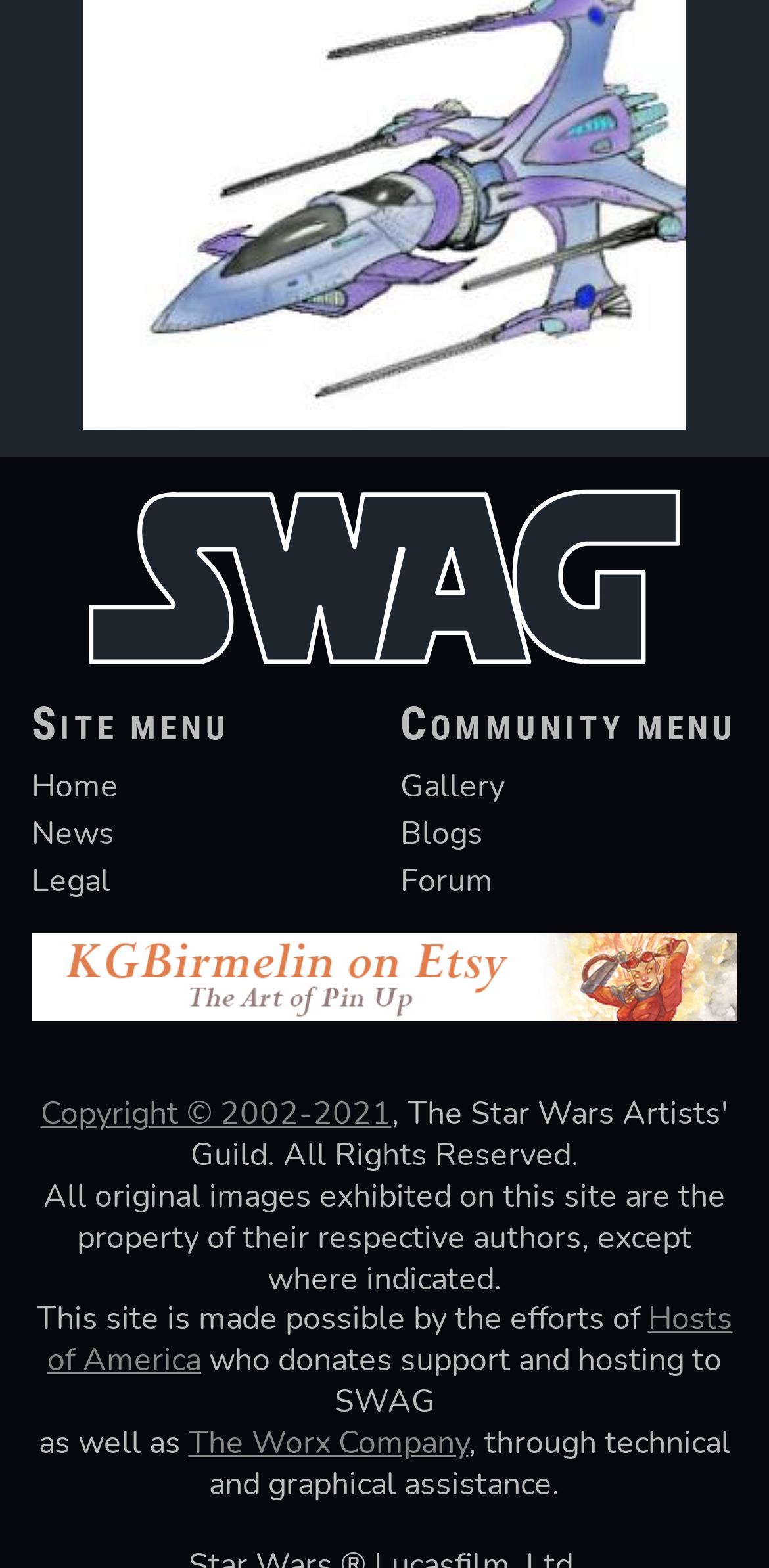Please identify the bounding box coordinates of the region to click in order to complete the task: "visit Hosts of America". The coordinates must be four float numbers between 0 and 1, specified as [left, top, right, bottom].

[0.062, 0.828, 0.953, 0.882]